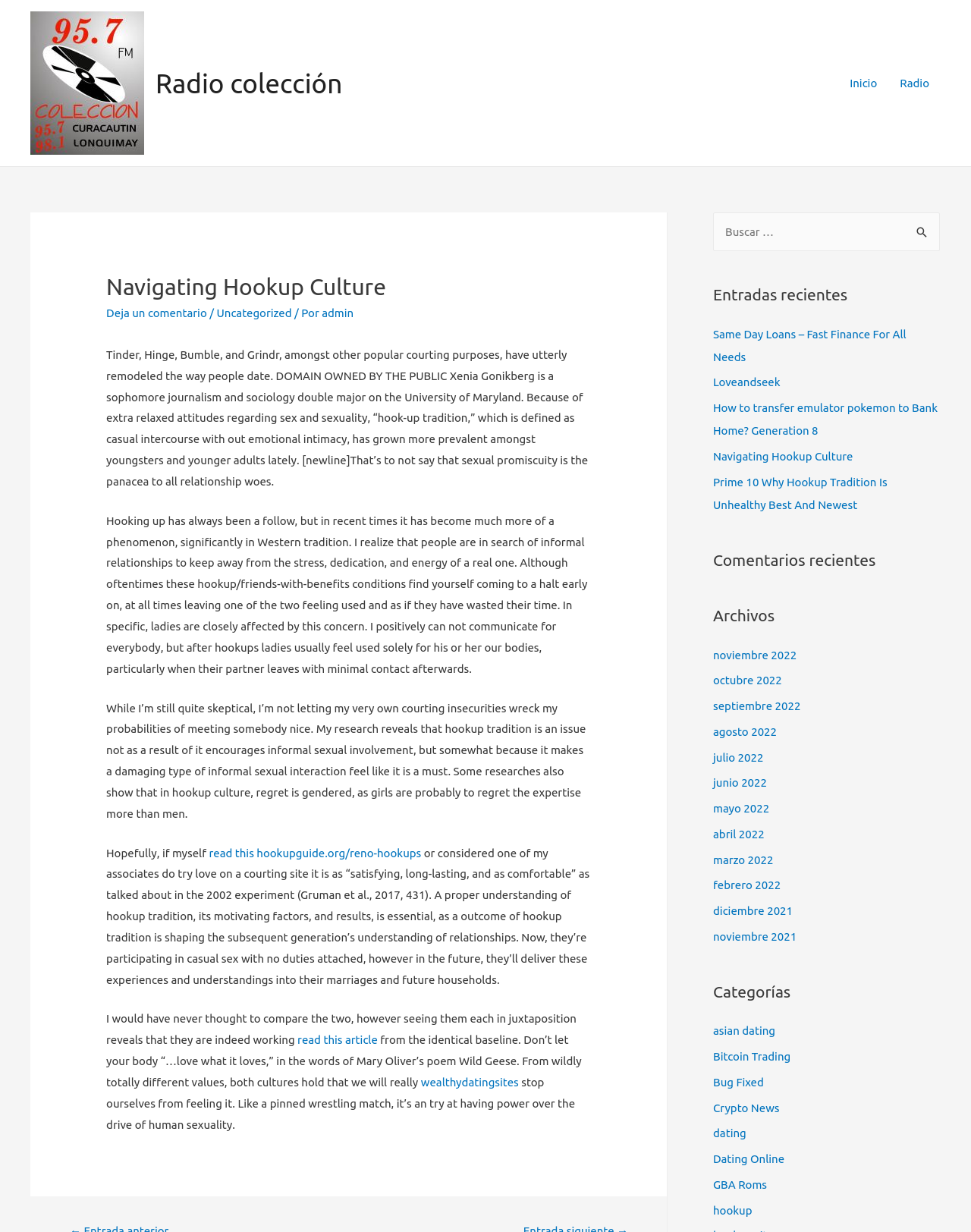How many recent entries are listed?
Based on the screenshot, provide a one-word or short-phrase response.

5